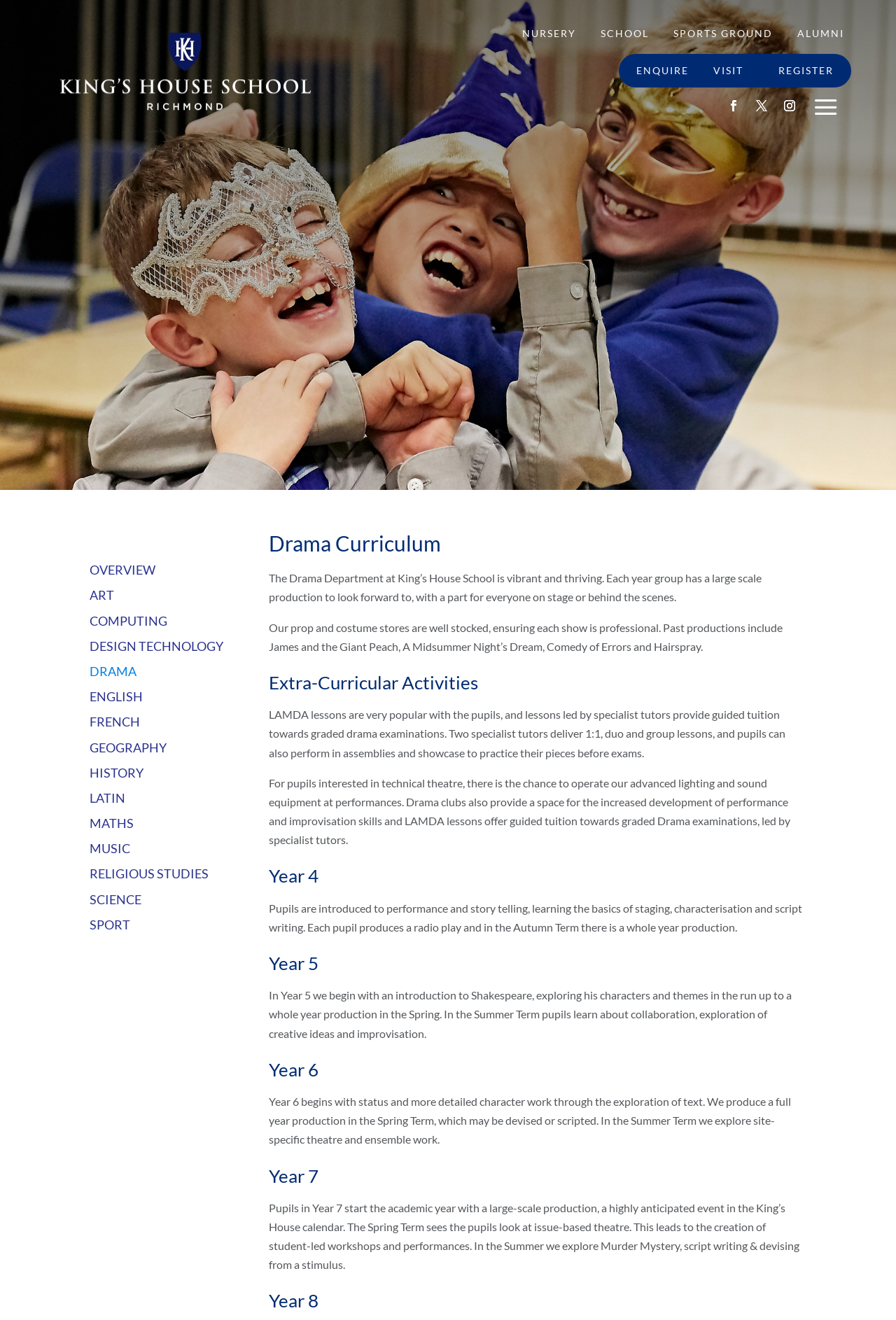Please identify the bounding box coordinates of where to click in order to follow the instruction: "Click on NURSERY link".

[0.563, 0.013, 0.651, 0.038]